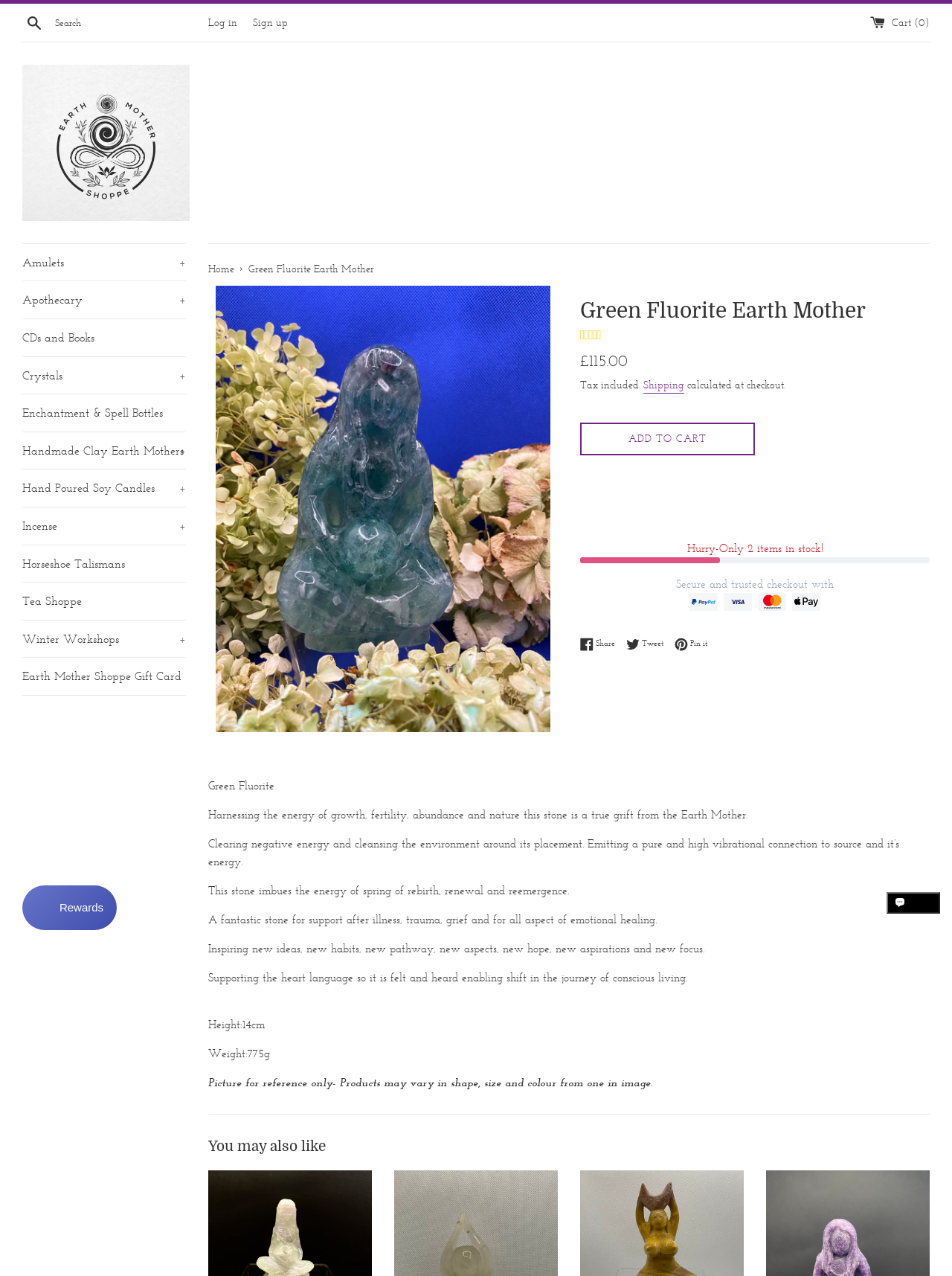What is the height of the Green Fluorite Earth Mother?
Using the visual information, respond with a single word or phrase.

14cm